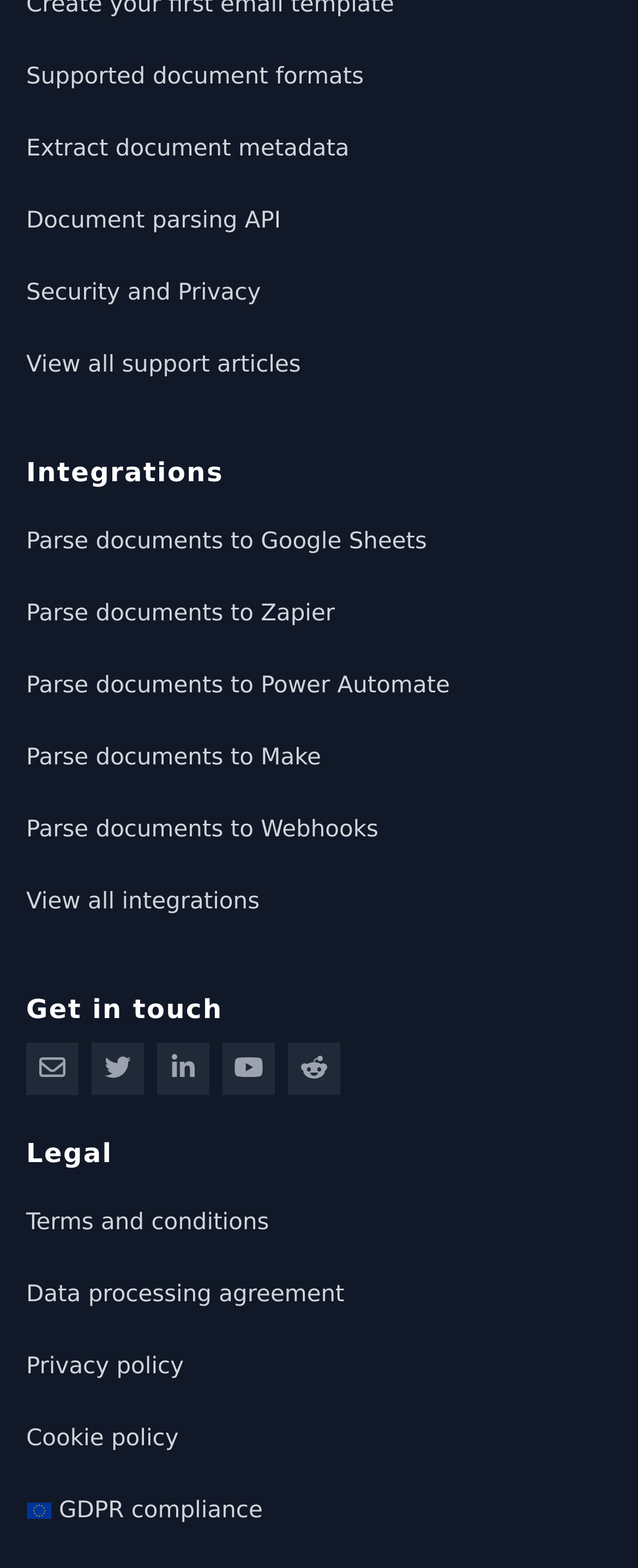What is the second heading on the webpage?
Examine the image and give a concise answer in one word or a short phrase.

Integrations